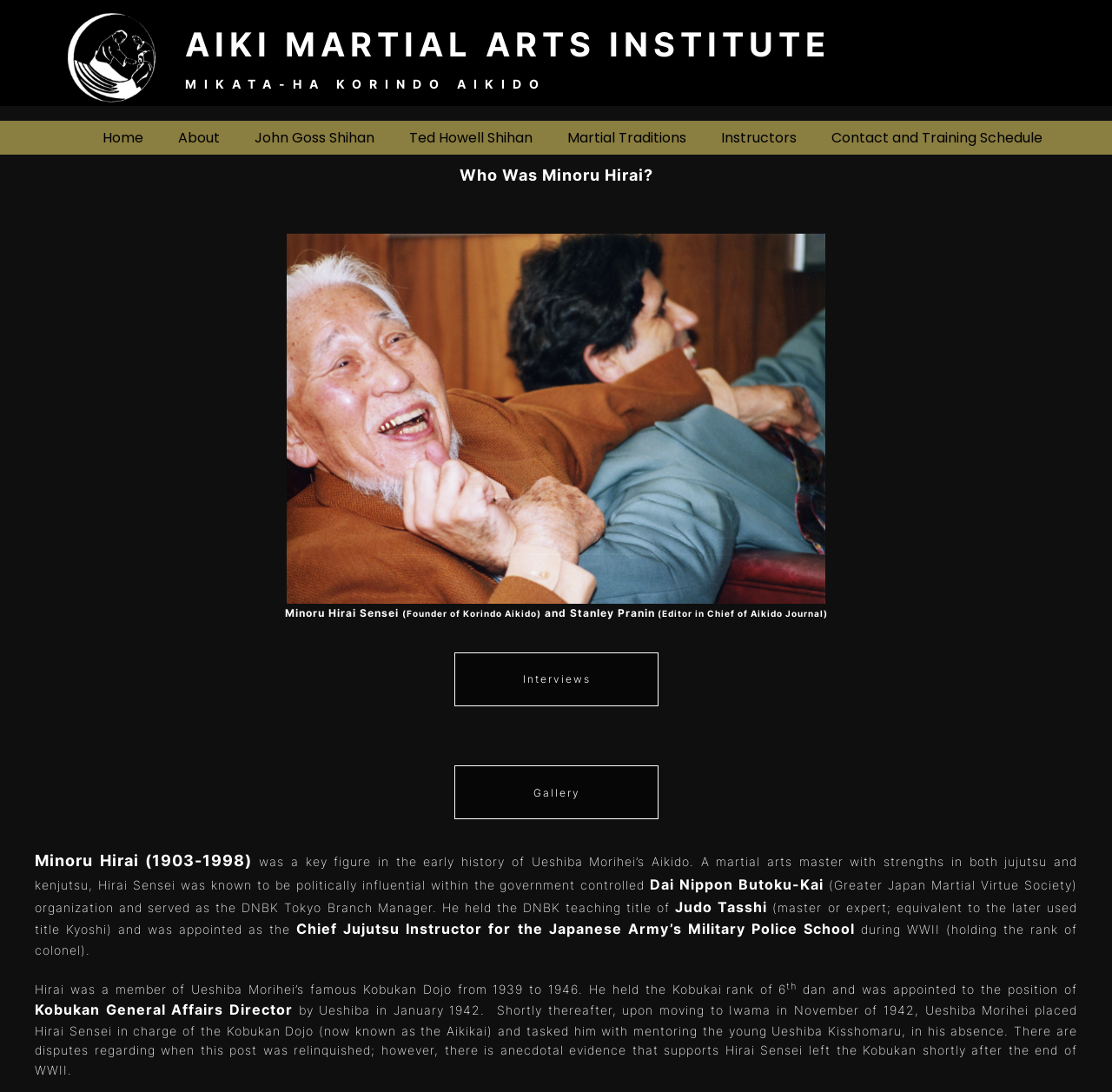Refer to the image and provide an in-depth answer to the question: 
What is the name of the martial arts institute?

The name of the martial arts institute can be found in the top-left corner of the webpage, where it is written in bold font as 'Aiki Martial Arts Institute'. This is also the title of the webpage.